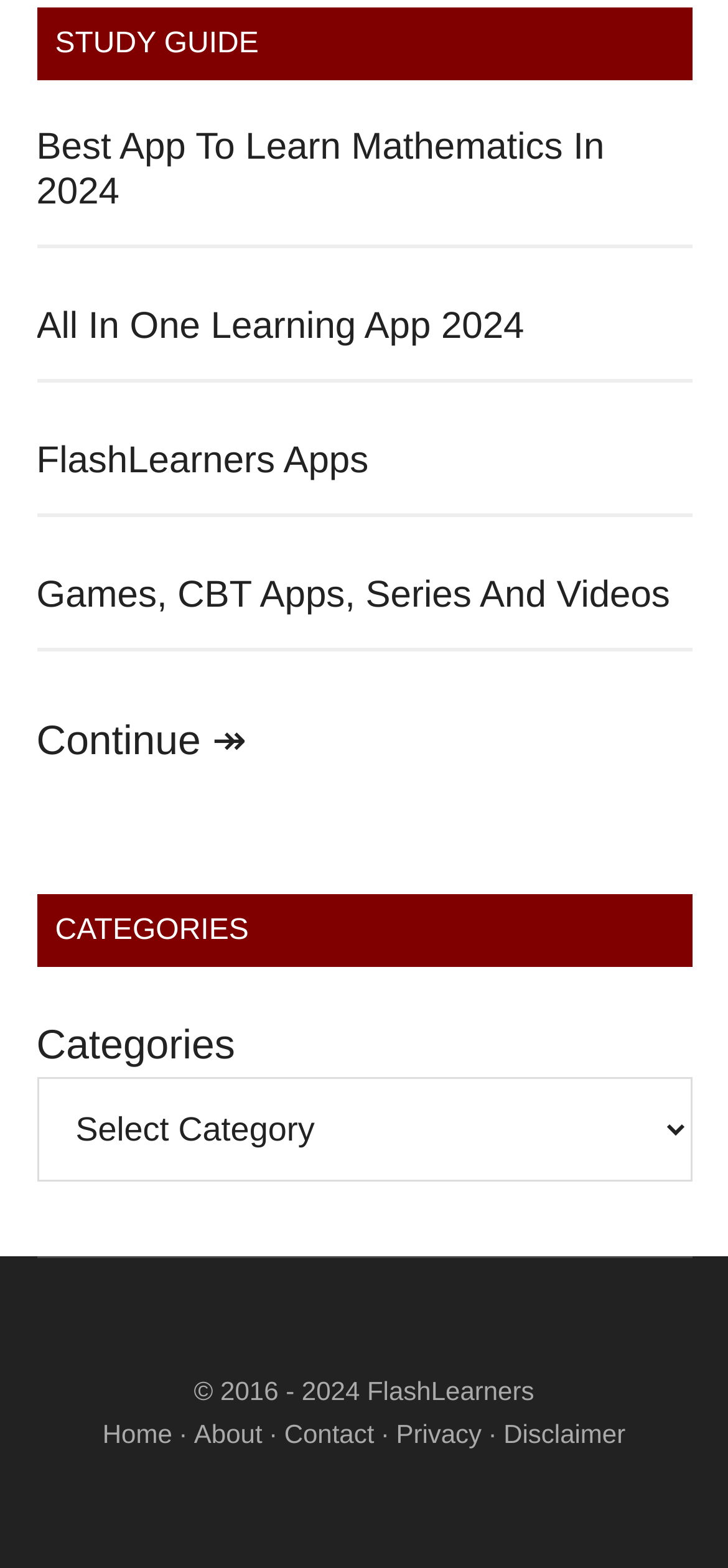What is the main topic of the study guide?
Identify the answer in the screenshot and reply with a single word or phrase.

Mathematics